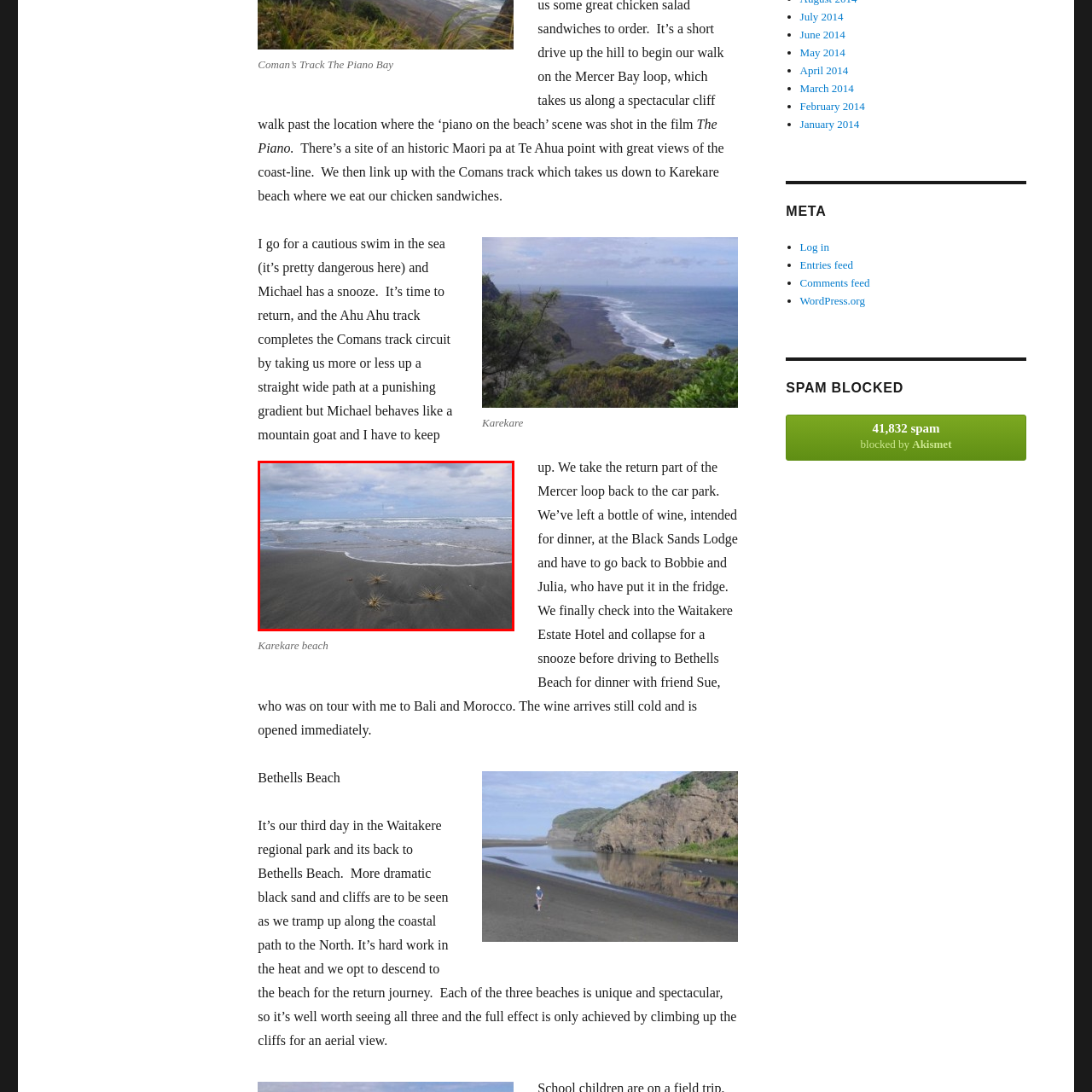What type of clouds are in the sky?
Carefully examine the content inside the red bounding box and give a detailed response based on what you observe.

The caption describes the sky as being 'filled with soft gray clouds', which suggests that the clouds in the image are soft and gray in color.